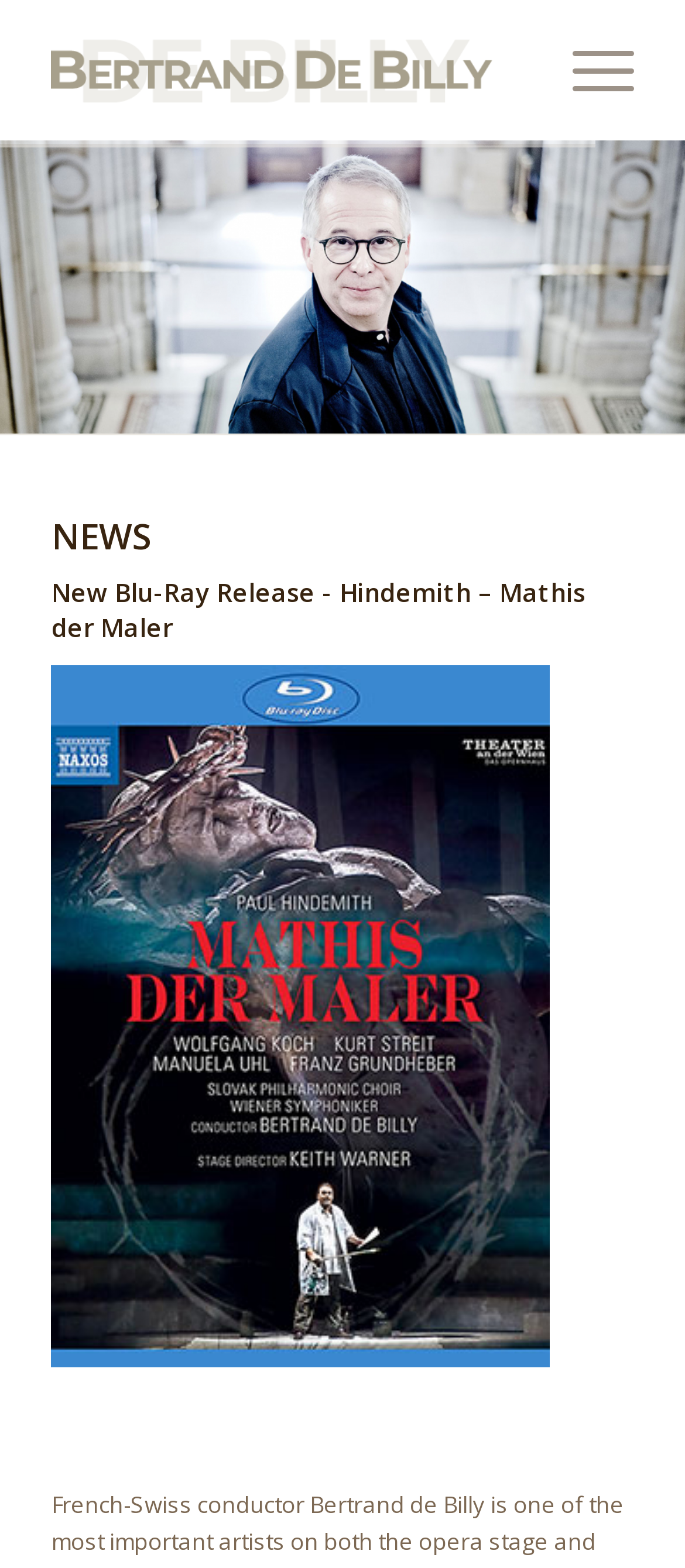What is the title of the latest news?
Based on the content of the image, thoroughly explain and answer the question.

The title of the latest news is 'New Blu-Ray Release - Hindemith – Mathis der Maler' which is a heading element located below the 'NEWS' category, with a bounding box of [0.075, 0.367, 0.925, 0.412].